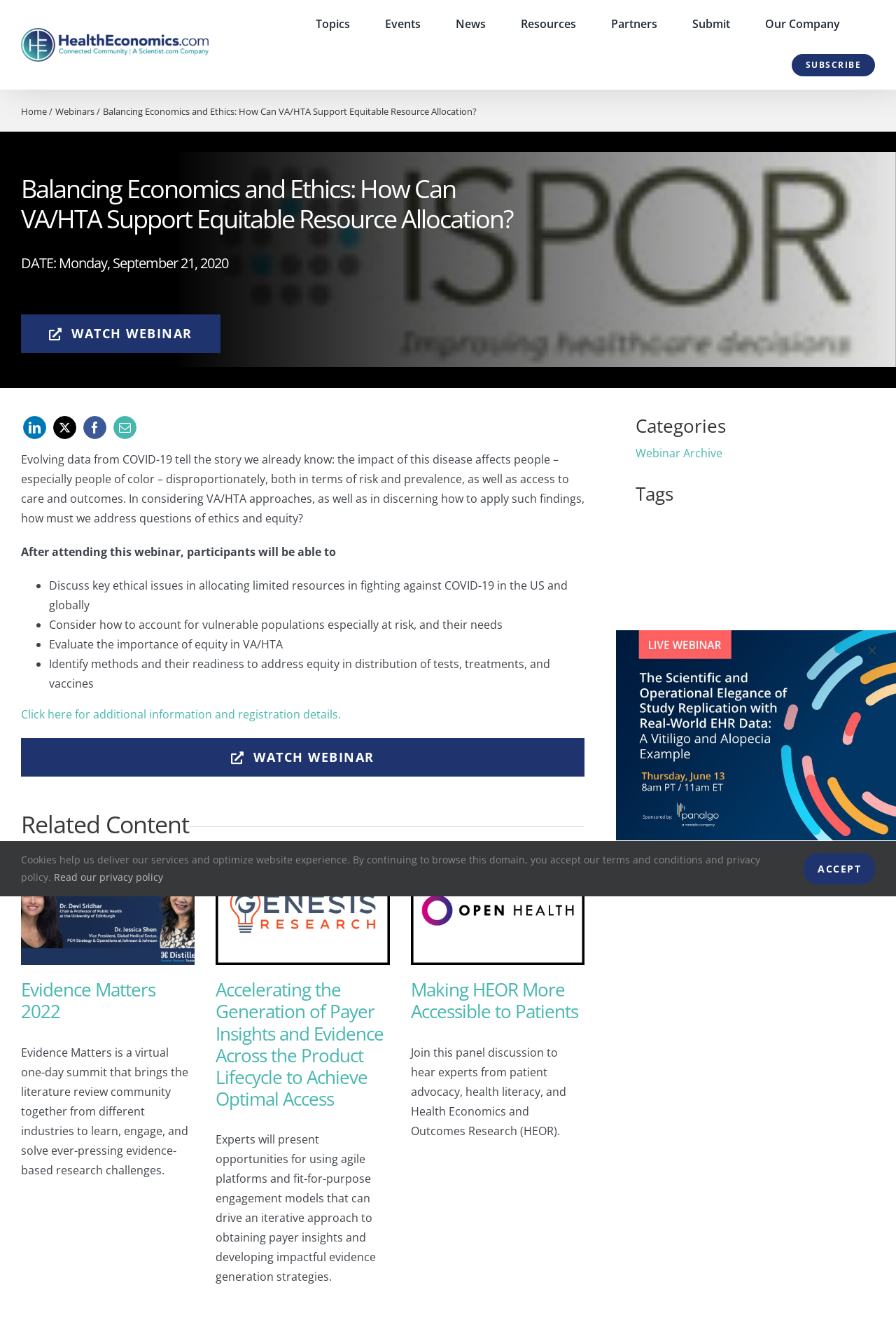Illustrate the webpage thoroughly, mentioning all important details.

This webpage is about a webinar titled "Balancing Economics and Ethics: How Can VA/HTA Support Equitable Resource Allocation?" hosted on HealthEconomics.com. At the top left corner, there is a logo of HE_Scientist, and a navigation menu with links to various topics, including "Topics", "Events", "News", "Resources", "Partners", "Submit", and "Our Company". Below the navigation menu, there is a link to the "Home" page and a link to "Webinars".

The main content of the webpage is divided into two sections. The left section contains information about the webinar, including the title, date, and a brief description. There is also a "WATCH WEBINAR" button and links to social media platforms. The description of the webinar discusses the impact of COVID-19 on people of color and the importance of considering ethics and equity in VA/HTA approaches.

Below the webinar description, there are three sections of related content, each with an image, a heading, and a brief description. The first section is about "Evidence Matters 2022", a virtual summit that brings together the literature review community to discuss evidence-based research challenges. The second section is about "Accelerating the Generation of Payer Insights and Evidence Across the Product Lifecycle to Achieve Optimal Access", which presents opportunities for using agile platforms and fit-for-purpose engagement models to drive an iterative approach to obtaining payer insights and developing impactful evidence generation strategies. The third section is about "Making HEOR More Accessible to Patients", a panel discussion that aims to make Health Economics and Outcomes Research (HEOR) more accessible to patients.

On the right side of the webpage, there is a complementary section with links to "Categories" and "Tags", as well as a "Webinar Archive" link. At the bottom of the webpage, there is a message about cookies and a link to read the privacy policy. There is also an "ACCEPT" button and a link to go to the top of the webpage.